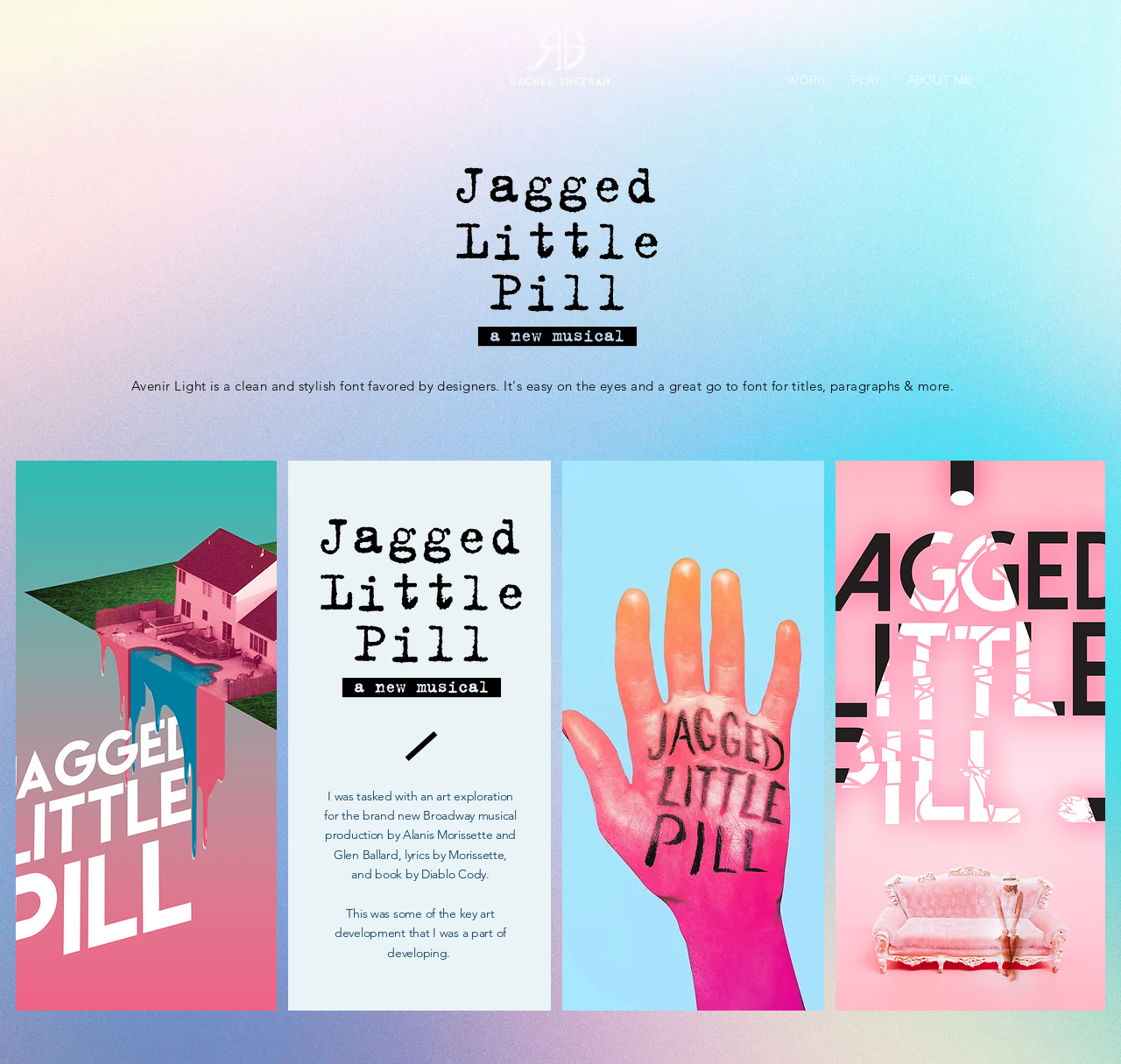What is the theme of the key art development?
Please respond to the question with as much detail as possible.

I found the answer by looking at the image elements with the bounding box coordinates [0.392, 0.138, 0.602, 0.339] and [0.271, 0.468, 0.481, 0.669] which are both described as '1718-JaggedLittlePill_lobby-44x67-d1-red'.